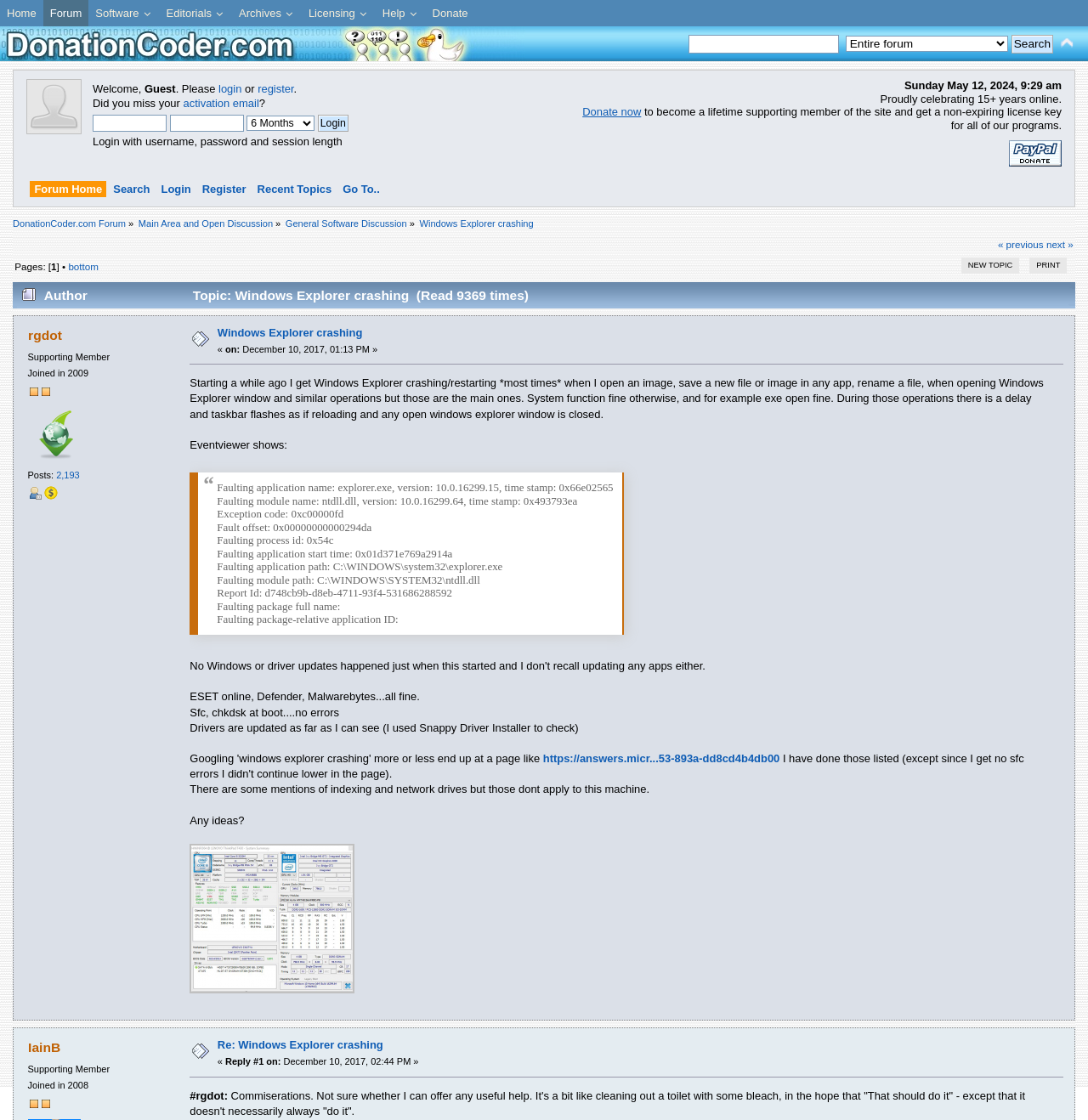With reference to the image, please provide a detailed answer to the following question: What is the date when the topic was created?

The date when the topic was created can be found in the topic information section where it says 'on: December 10, 2017, 01:13 PM ». This indicates that the topic 'Windows Explorer crashing' was created on December 10, 2017.